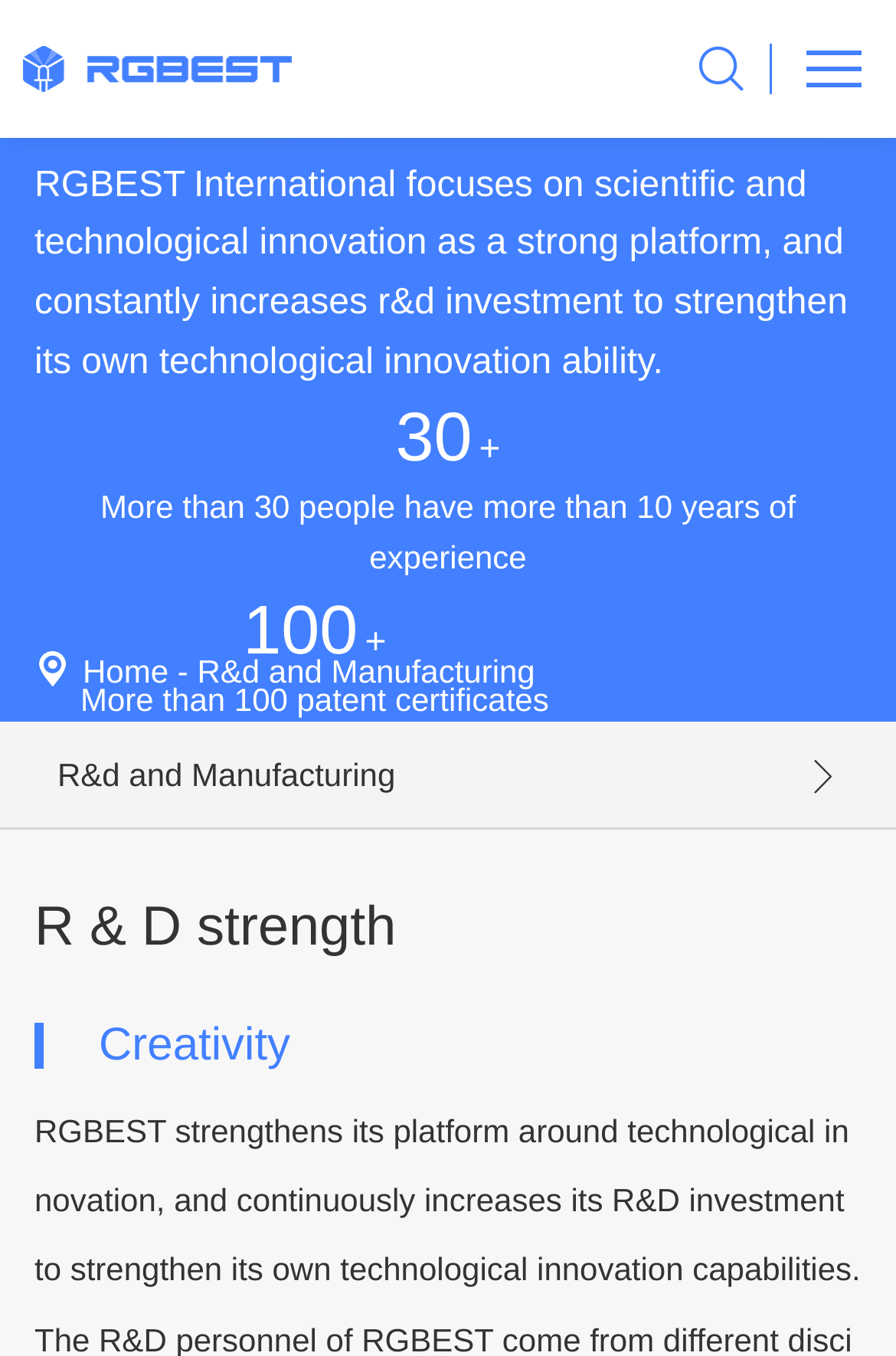What is the focus of the company?
Answer the question based on the image using a single word or a brief phrase.

Scientific and technological innovation